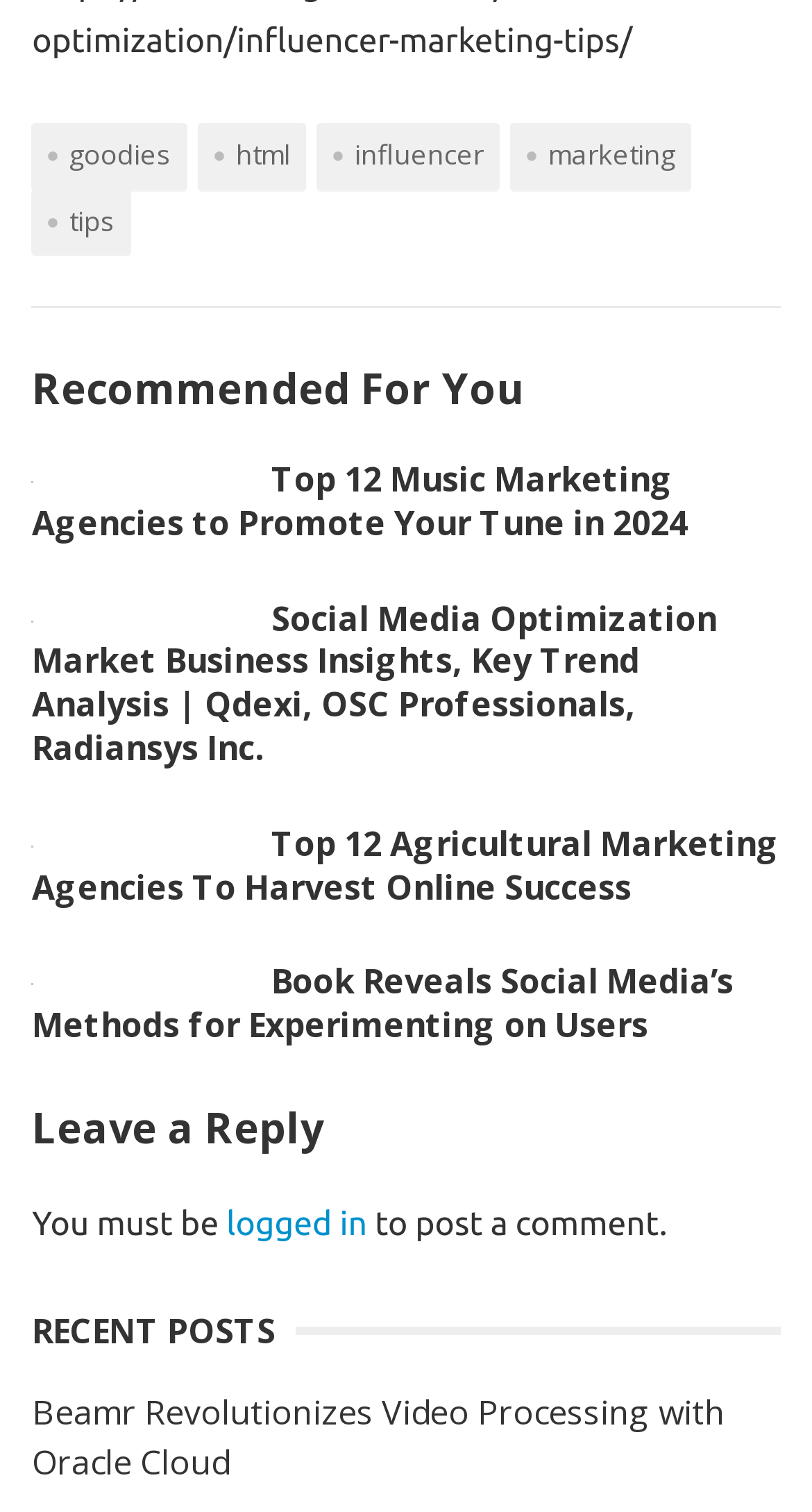From the webpage screenshot, predict the bounding box coordinates (top-left x, top-left y, bottom-right x, bottom-right y) for the UI element described here: HTML

[0.245, 0.082, 0.378, 0.125]